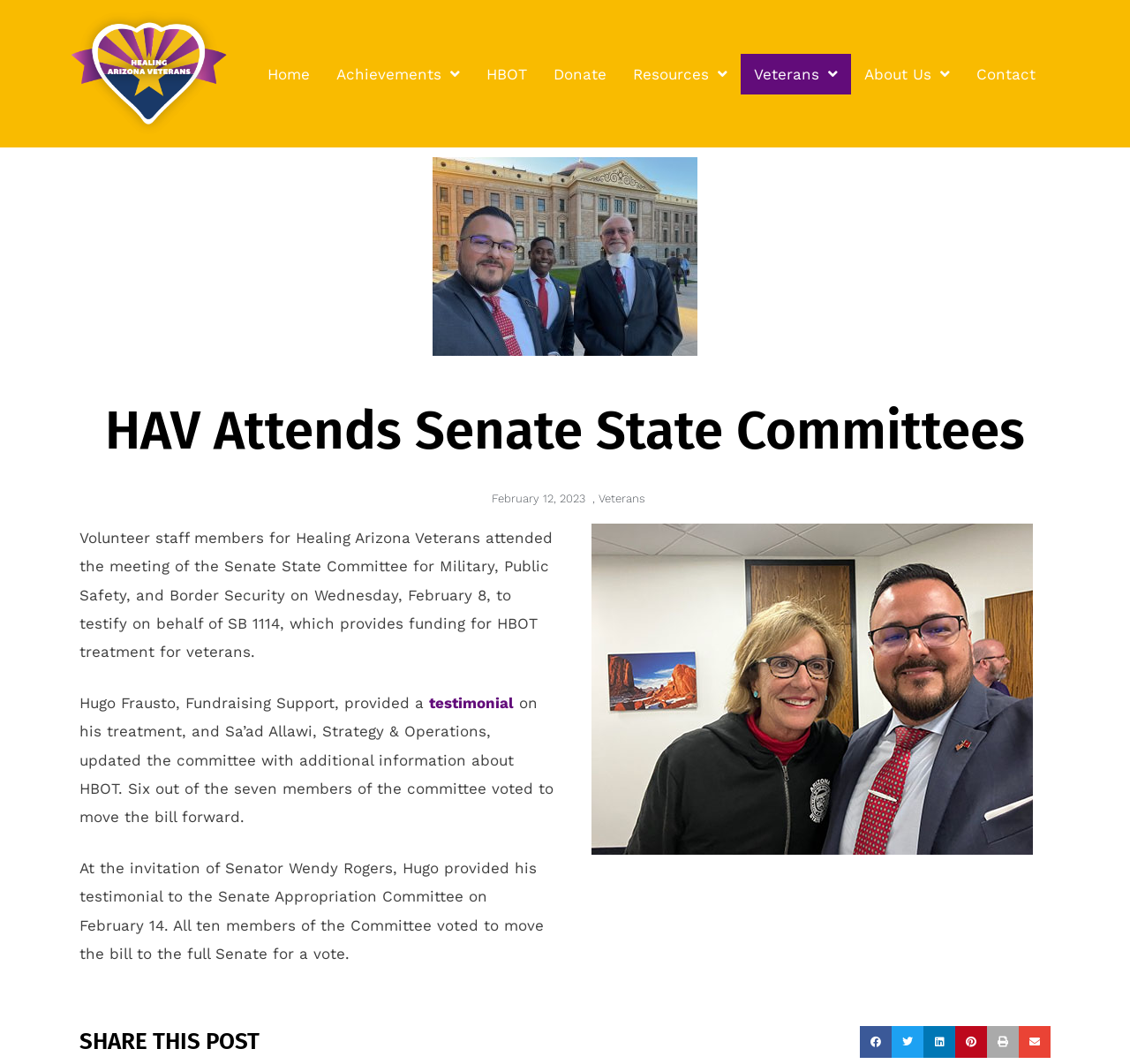What is the topic of the article?
Kindly give a detailed and elaborate answer to the question.

I read the article content and found that it is about volunteer staff members from Healing Arizona Veterans attending a Senate State Committee meeting to testify on behalf of a bill that provides funding for HBOT treatment for veterans. Therefore, the topic of the article is HBOT treatment for veterans.